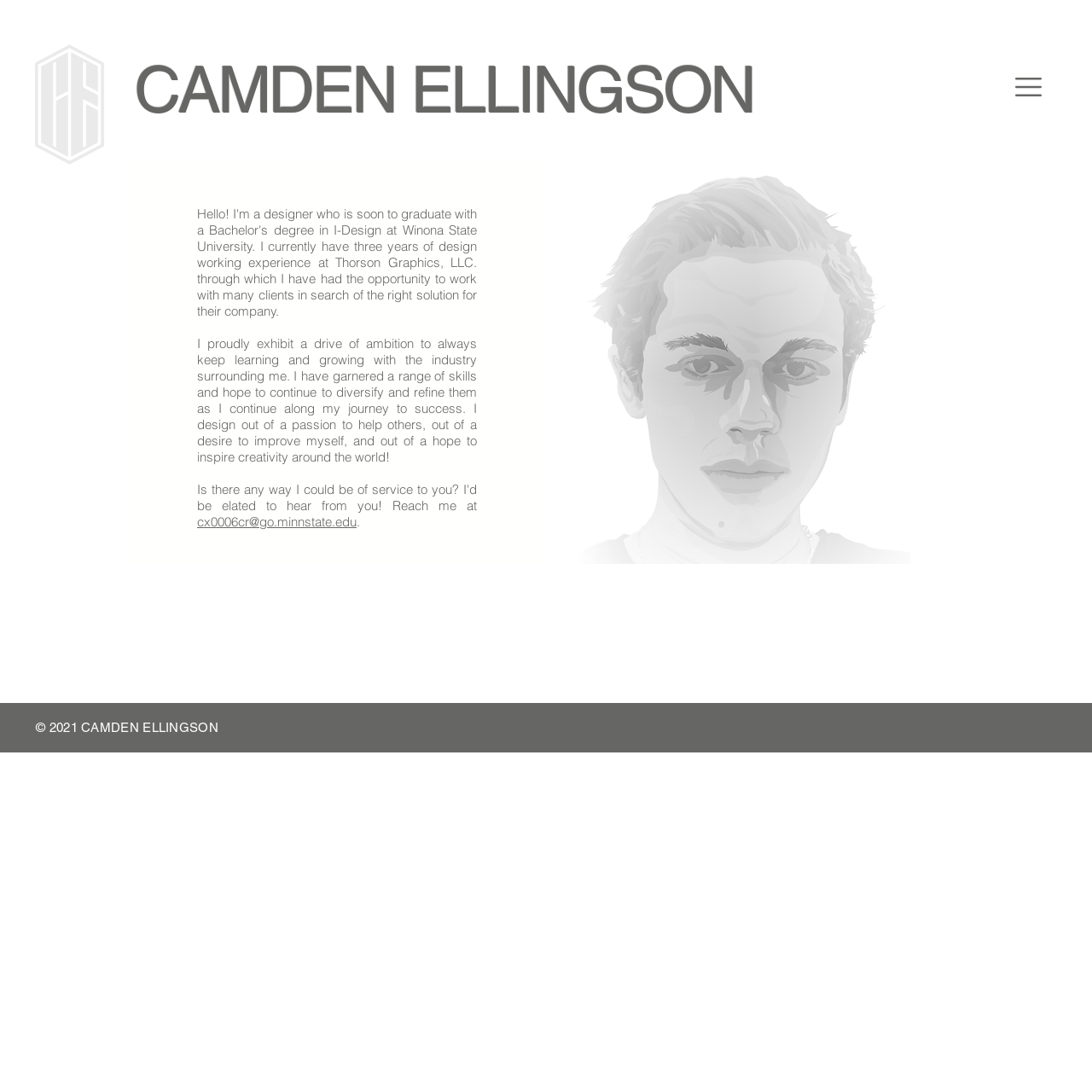What is the person's profession?
Provide a concise answer using a single word or phrase based on the image.

Designer